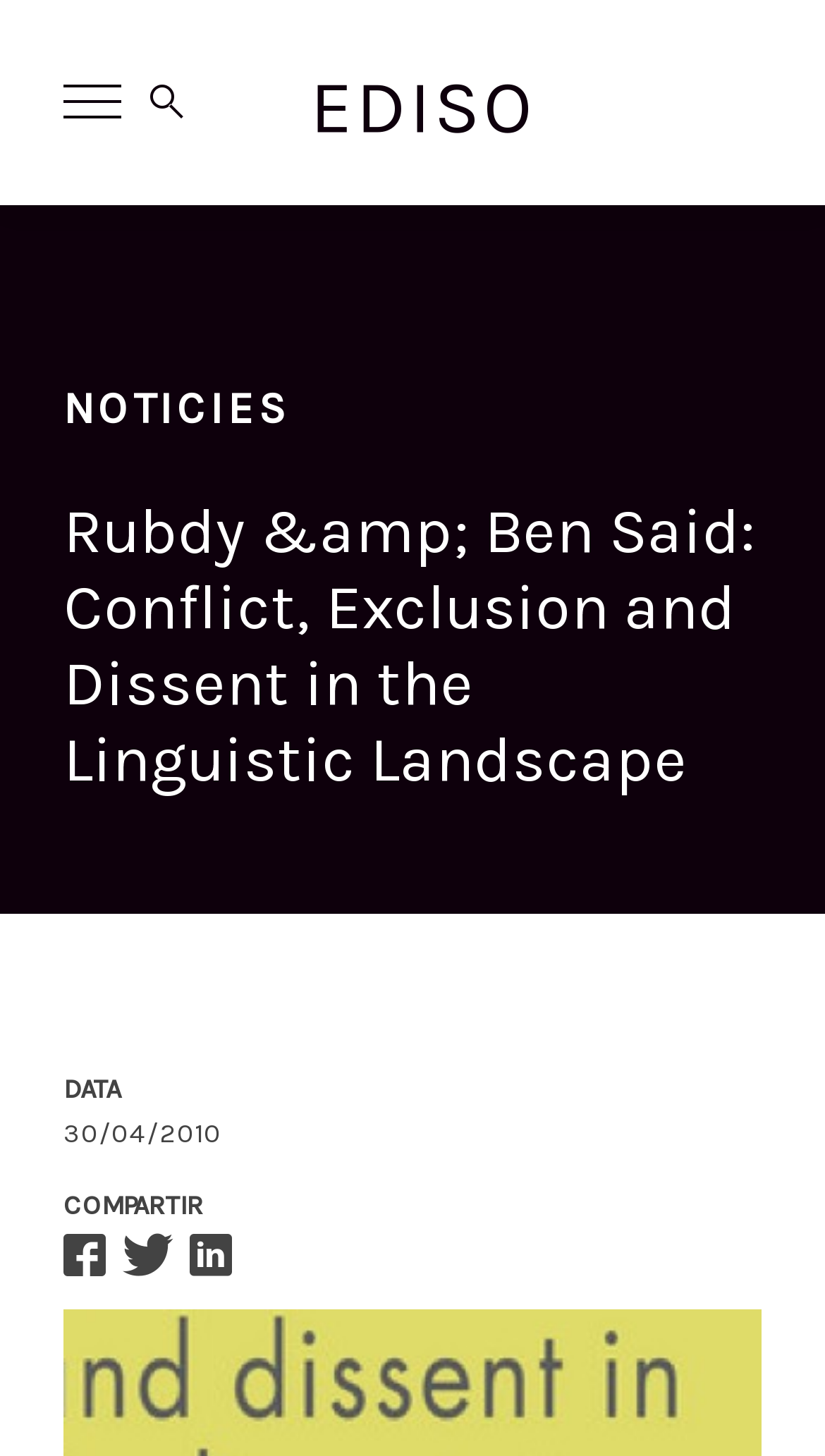Give a detailed account of the webpage, highlighting key information.

The webpage appears to be a portal for the Association of Discourse and Society Studies, with a focus on the linguistic landscape. At the top left corner, there are three social media links, represented by icons, followed by three headings: "NOTICIES", "Rubdy & Ben Said: Conflict, Exclusion and Dissent in the Linguistic Landscape", and "DATA". 

Below the headings, there is a date "30/04/2010" displayed. Further down, there is another heading "COMPARTIR" and three more social media links, represented by icons, aligned horizontally. 

The overall structure of the webpage is divided into sections, with clear headings and concise text, indicating a focus on providing information and resources related to discourse and society studies.